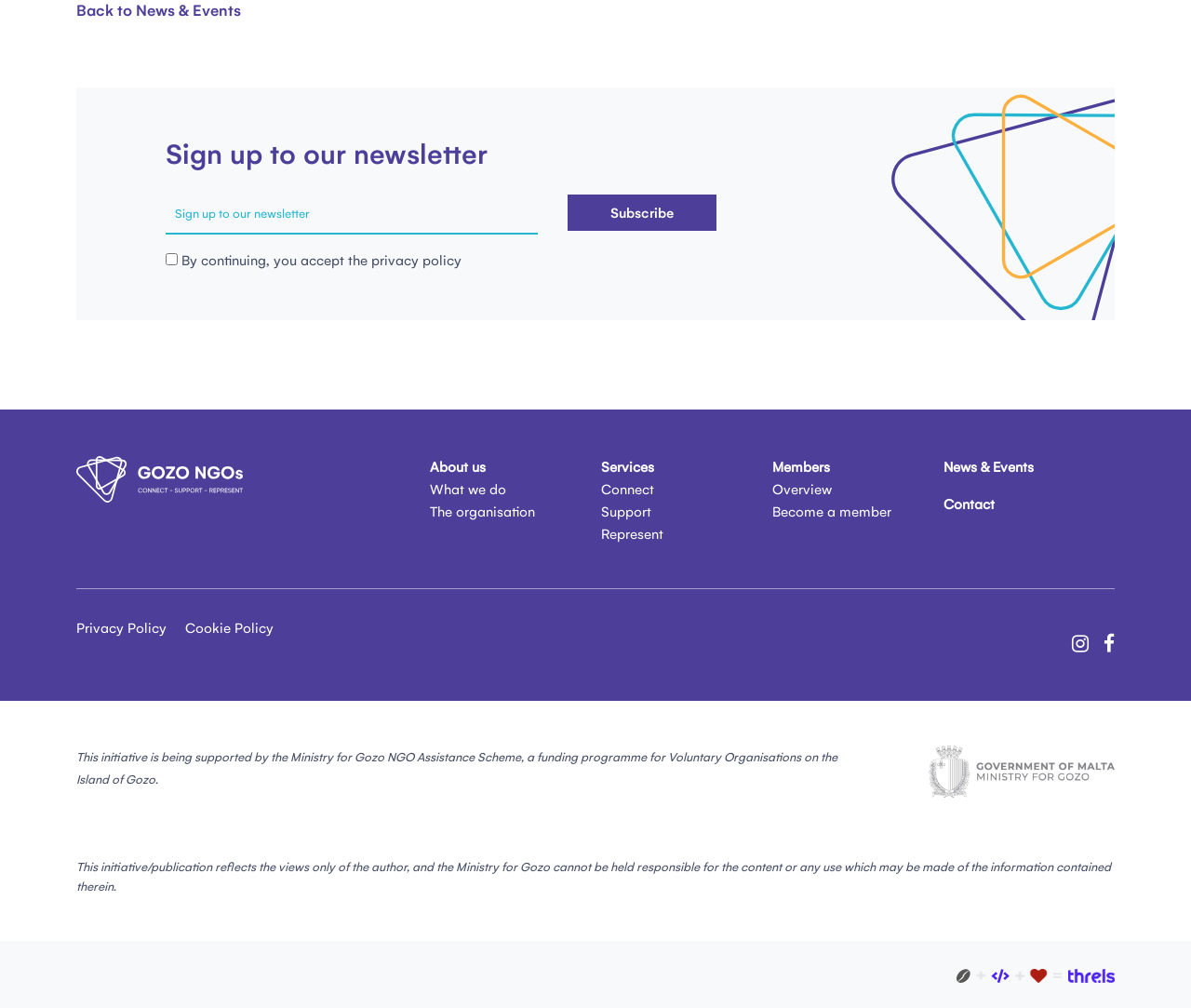Respond with a single word or short phrase to the following question: 
What is the purpose of the newsletter signup?

To receive updates